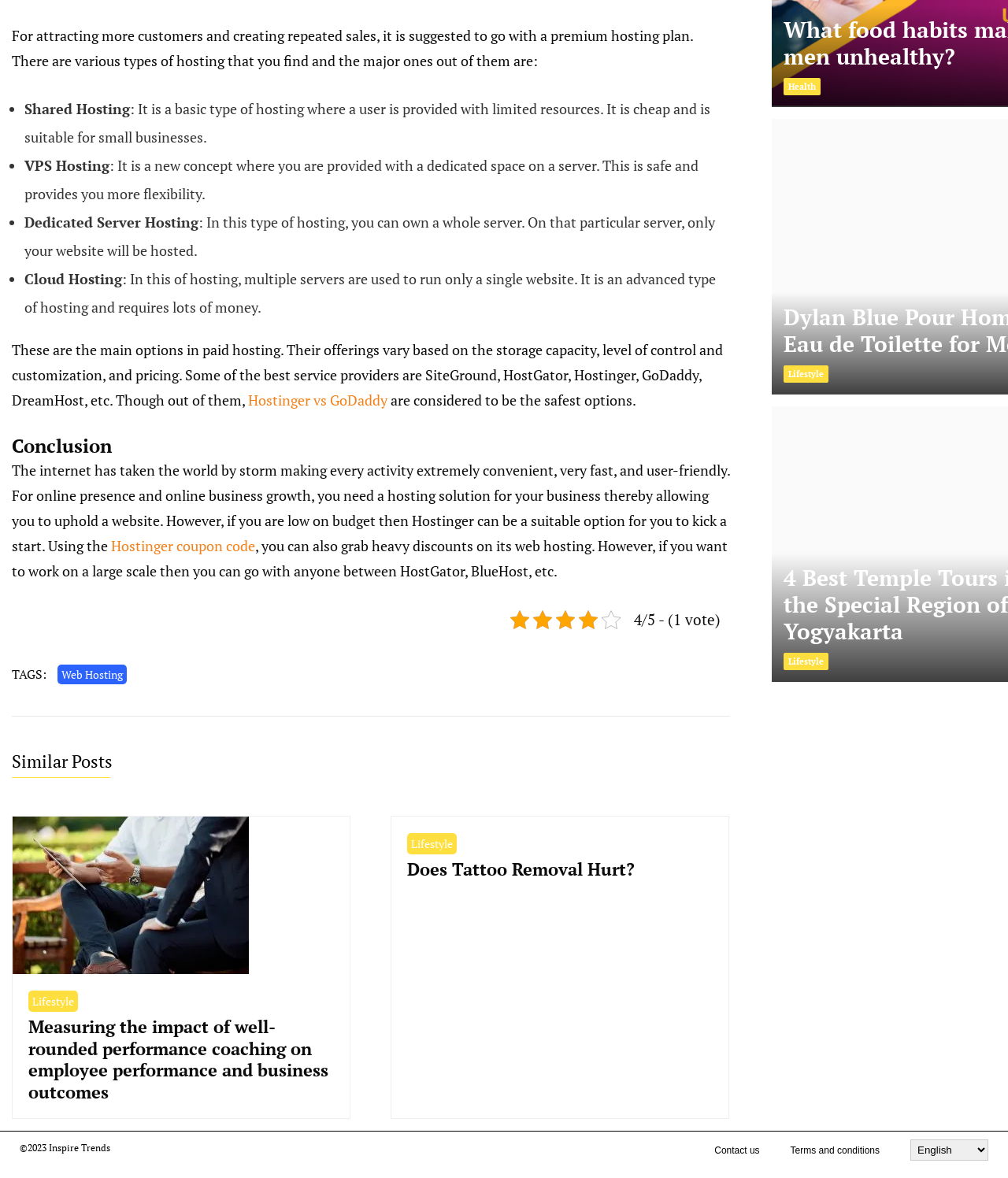Provide the bounding box for the UI element matching this description: "Web Hosting".

[0.057, 0.564, 0.126, 0.581]